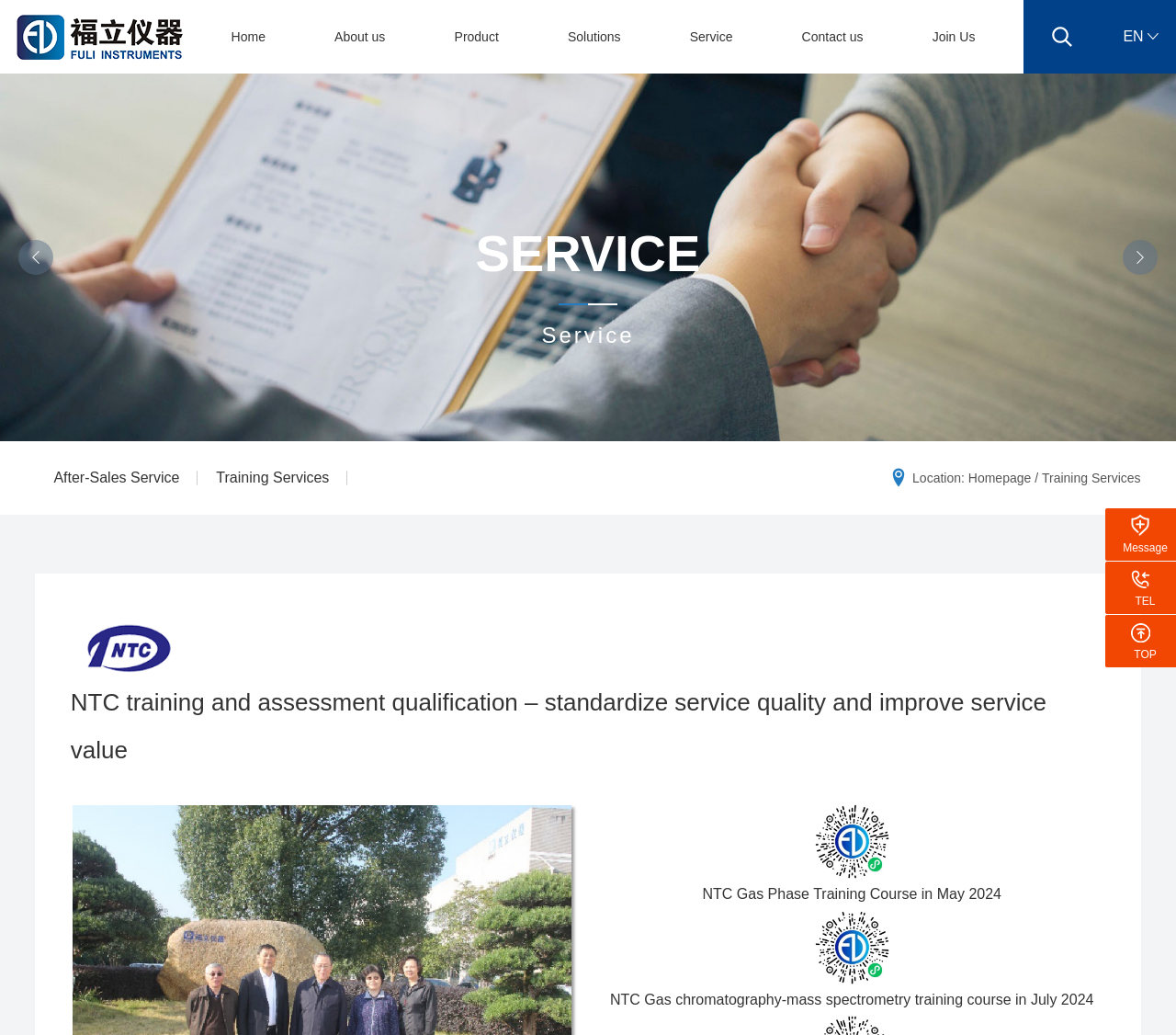Based on the element description: "Contact us", identify the bounding box coordinates for this UI element. The coordinates must be four float numbers between 0 and 1, listed as [left, top, right, bottom].

[0.652, 0.0, 0.763, 0.071]